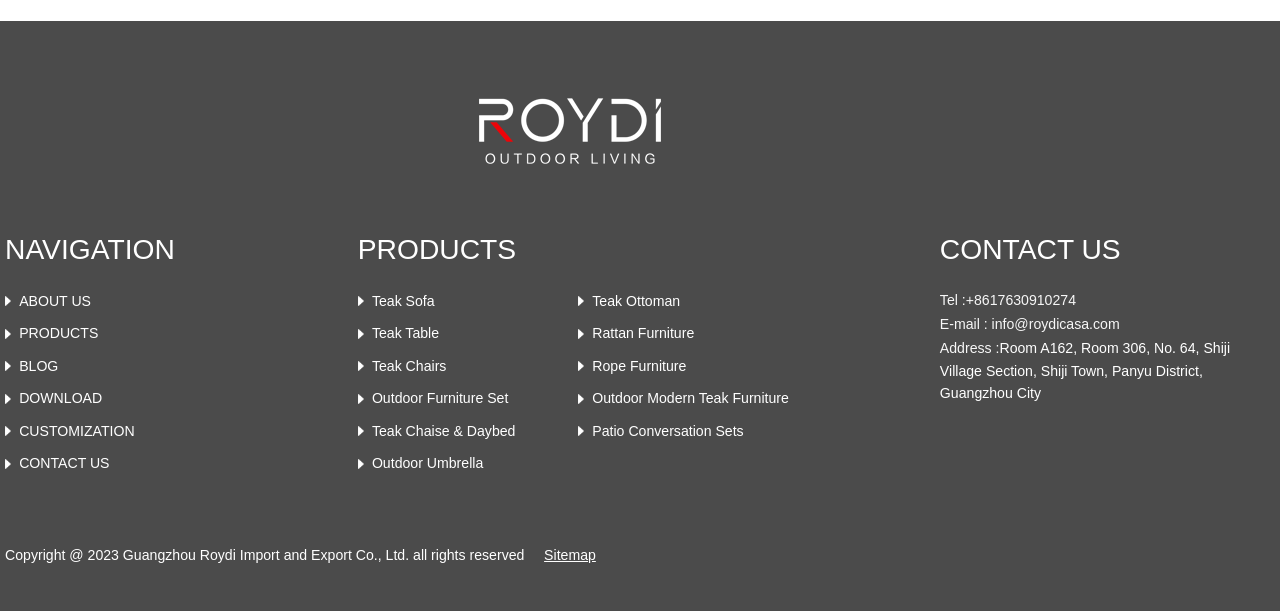How can I contact the company?
Refer to the screenshot and deliver a thorough answer to the question presented.

The contact information of the company can be found at the bottom-right corner of the webpage, where it provides the telephone number, email address, and physical address of the company.